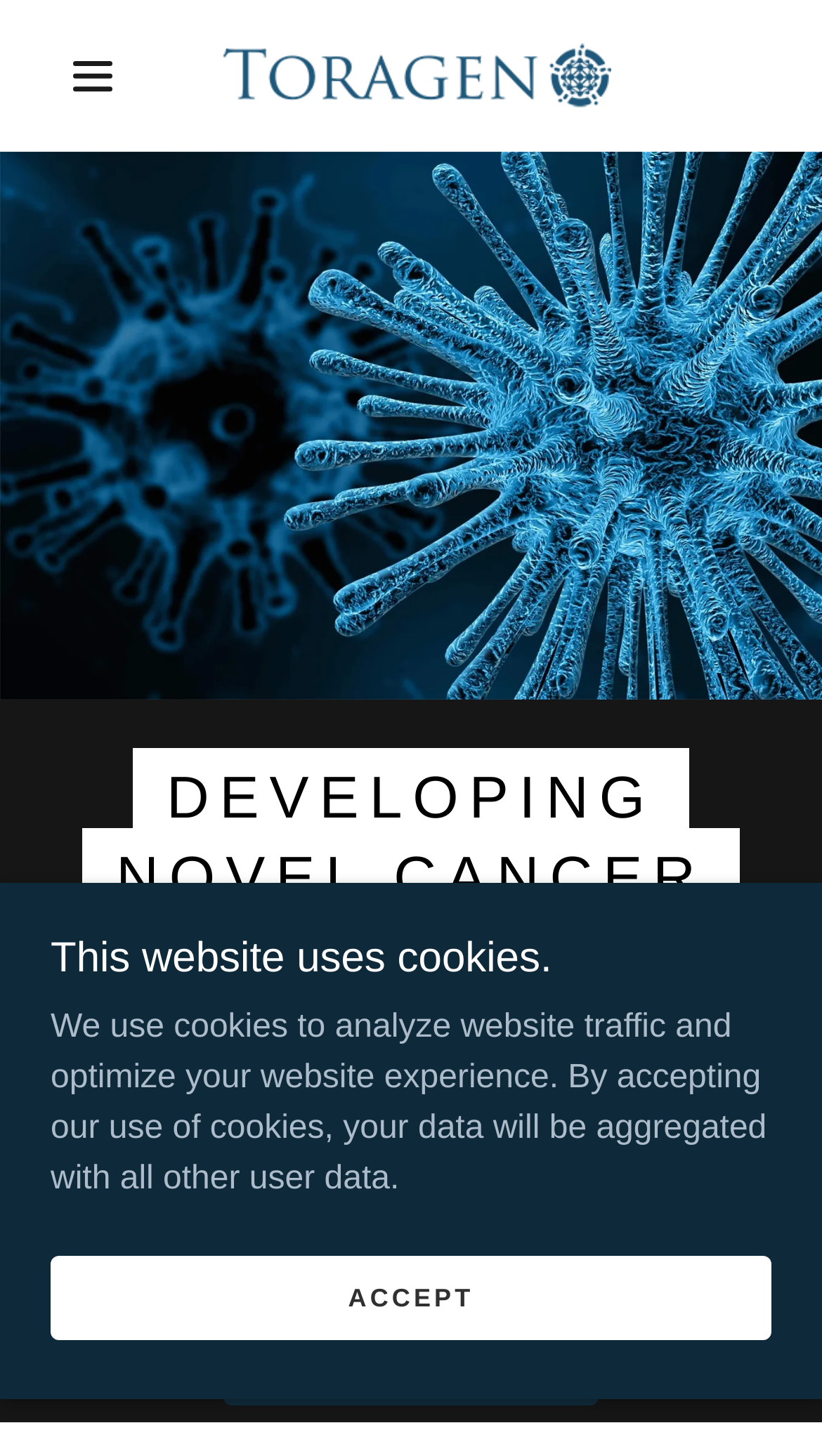What is the purpose of the 'LEARN MORE' button?
Please respond to the question with a detailed and well-explained answer.

The 'LEARN MORE' button is likely intended to provide more information about the company and its mission, as it is placed below the heading that describes the company's focus.